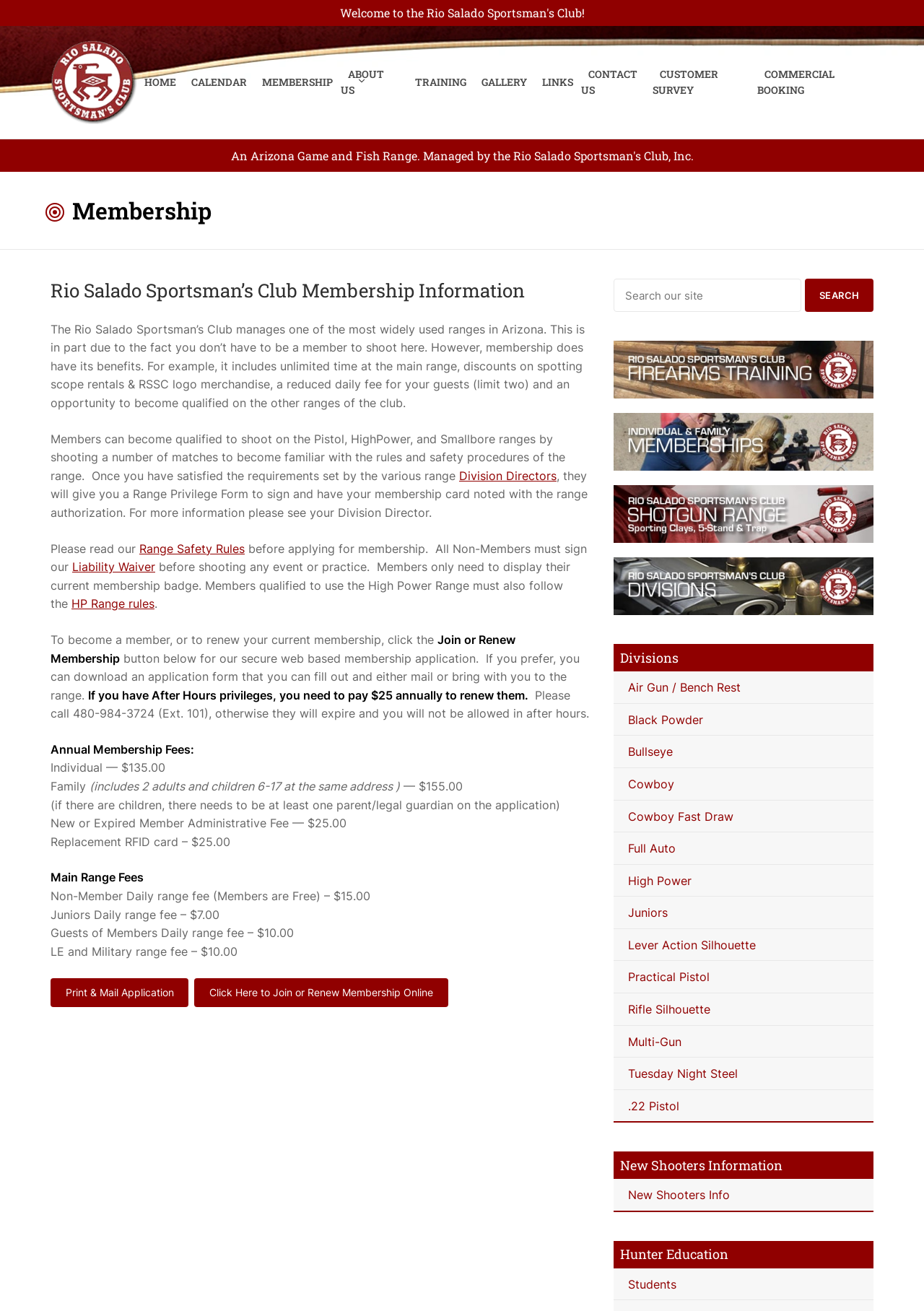Could you specify the bounding box coordinates for the clickable section to complete the following instruction: "Search our site"?

[0.664, 0.213, 0.867, 0.238]